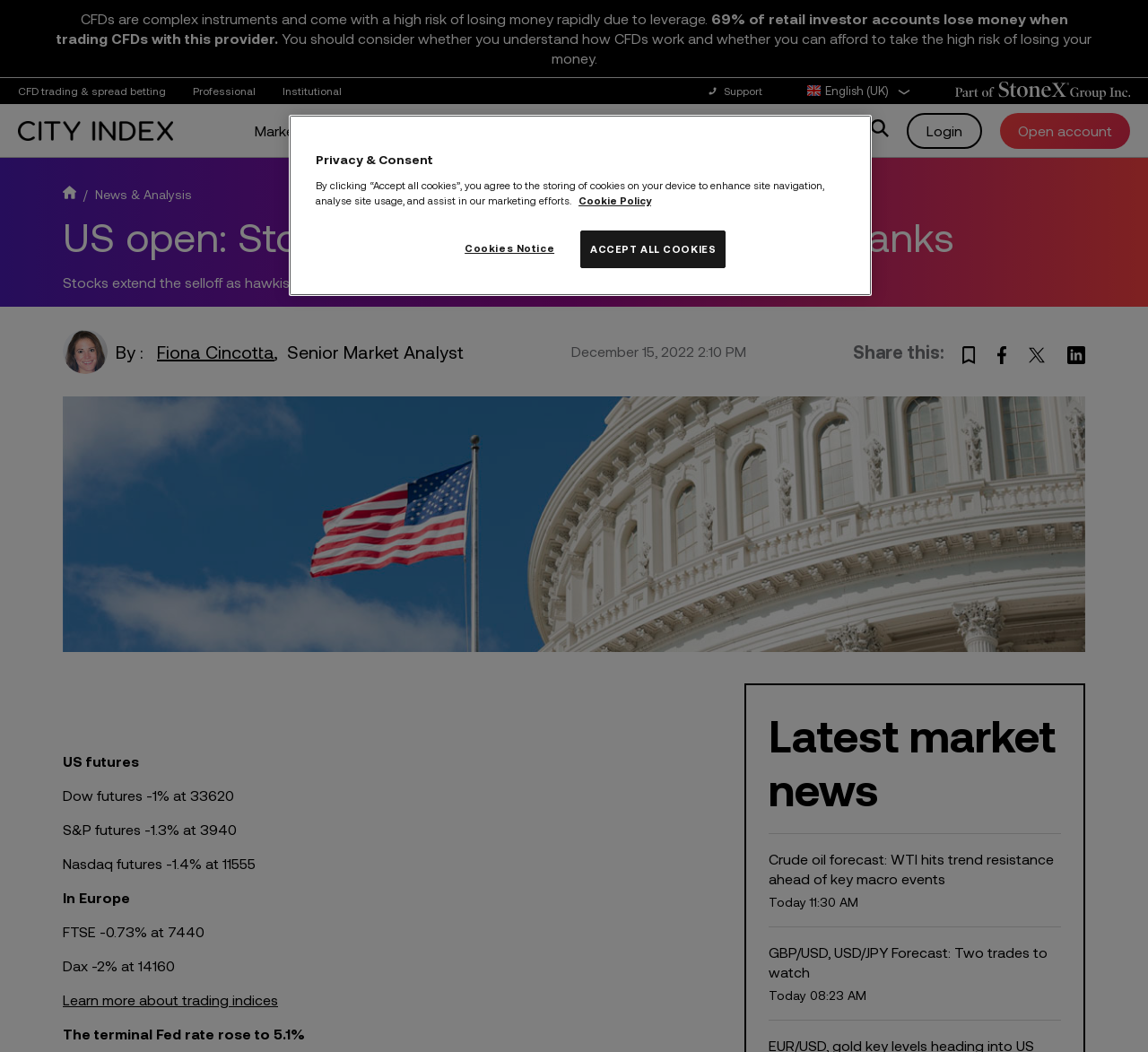Kindly determine the bounding box coordinates of the area that needs to be clicked to fulfill this instruction: "Read the 'News & Analysis' article".

[0.083, 0.177, 0.167, 0.192]